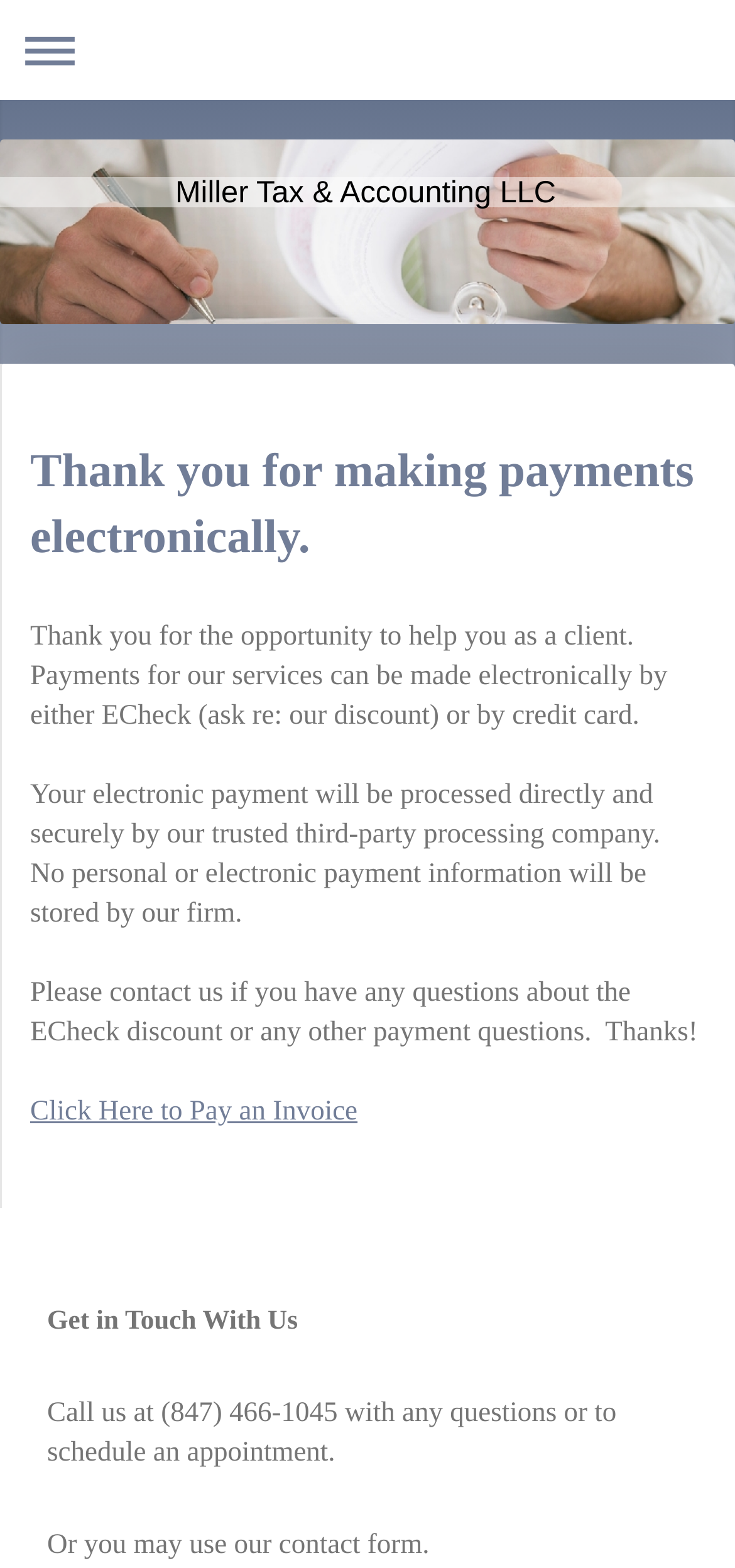What is the purpose of the webpage?
Please provide an in-depth and detailed response to the question.

The purpose of the webpage can be inferred from the link element with the text 'Click Here to Pay an Invoice' which suggests that the webpage is for making payments.